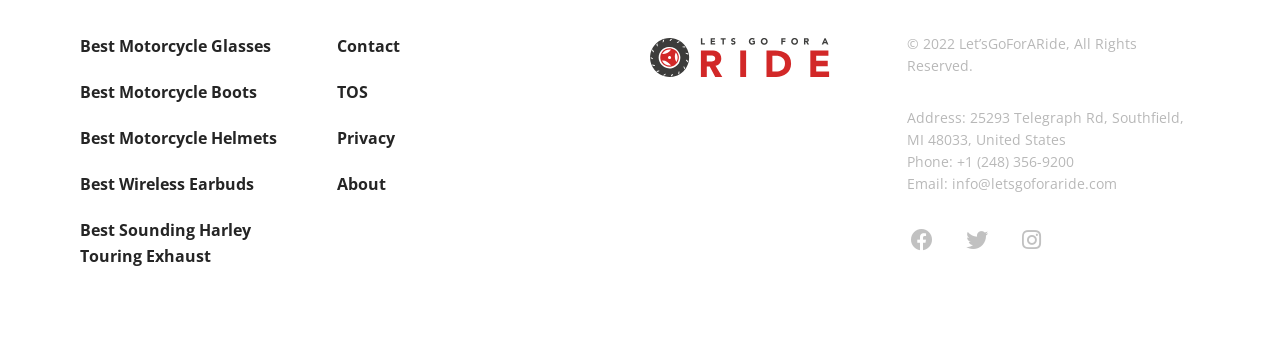Kindly determine the bounding box coordinates of the area that needs to be clicked to fulfill this instruction: "View the Facebook page".

[0.708, 0.662, 0.732, 0.753]